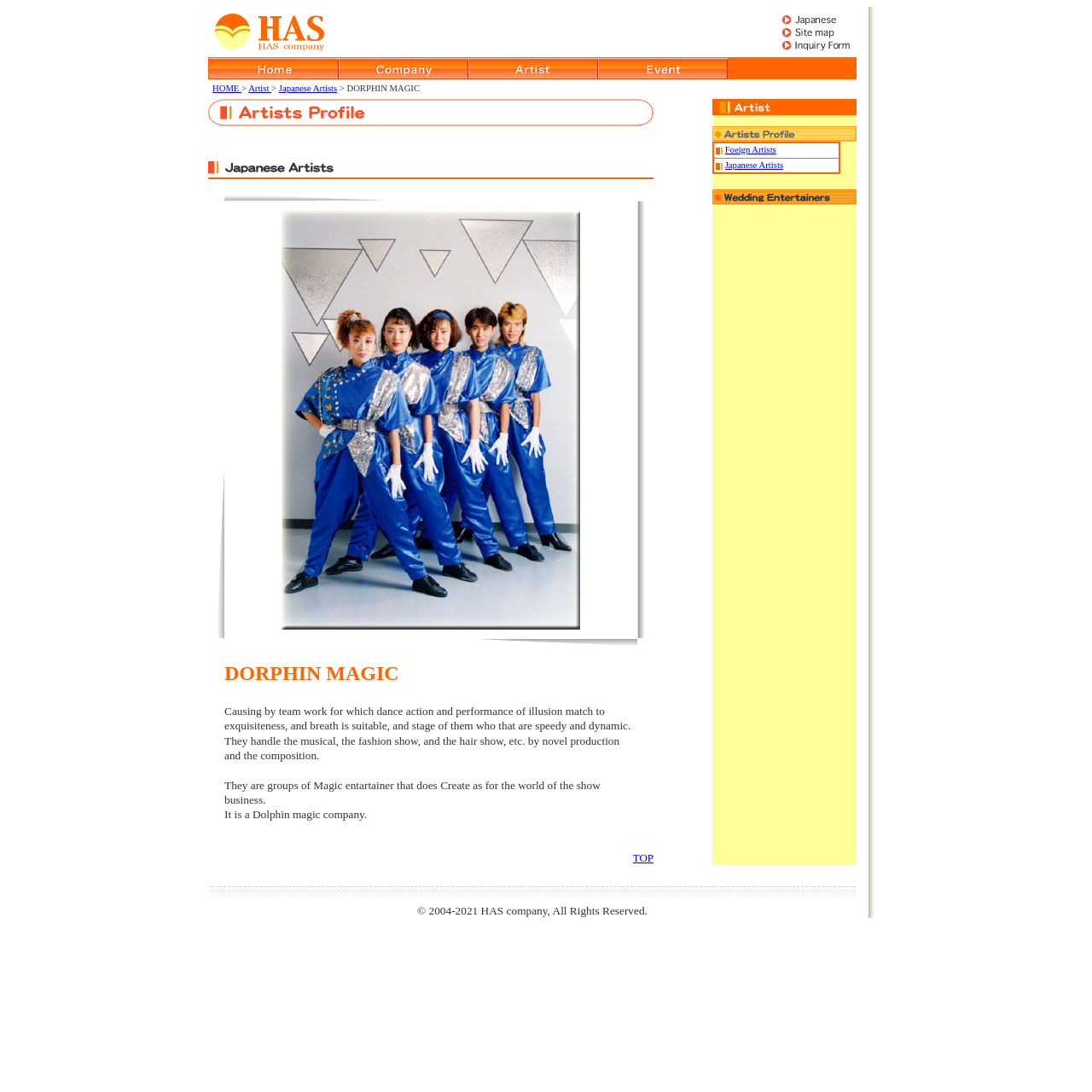Specify the bounding box coordinates for the region that must be clicked to perform the given instruction: "Click on the 'Home' link".

[0.191, 0.062, 0.31, 0.075]